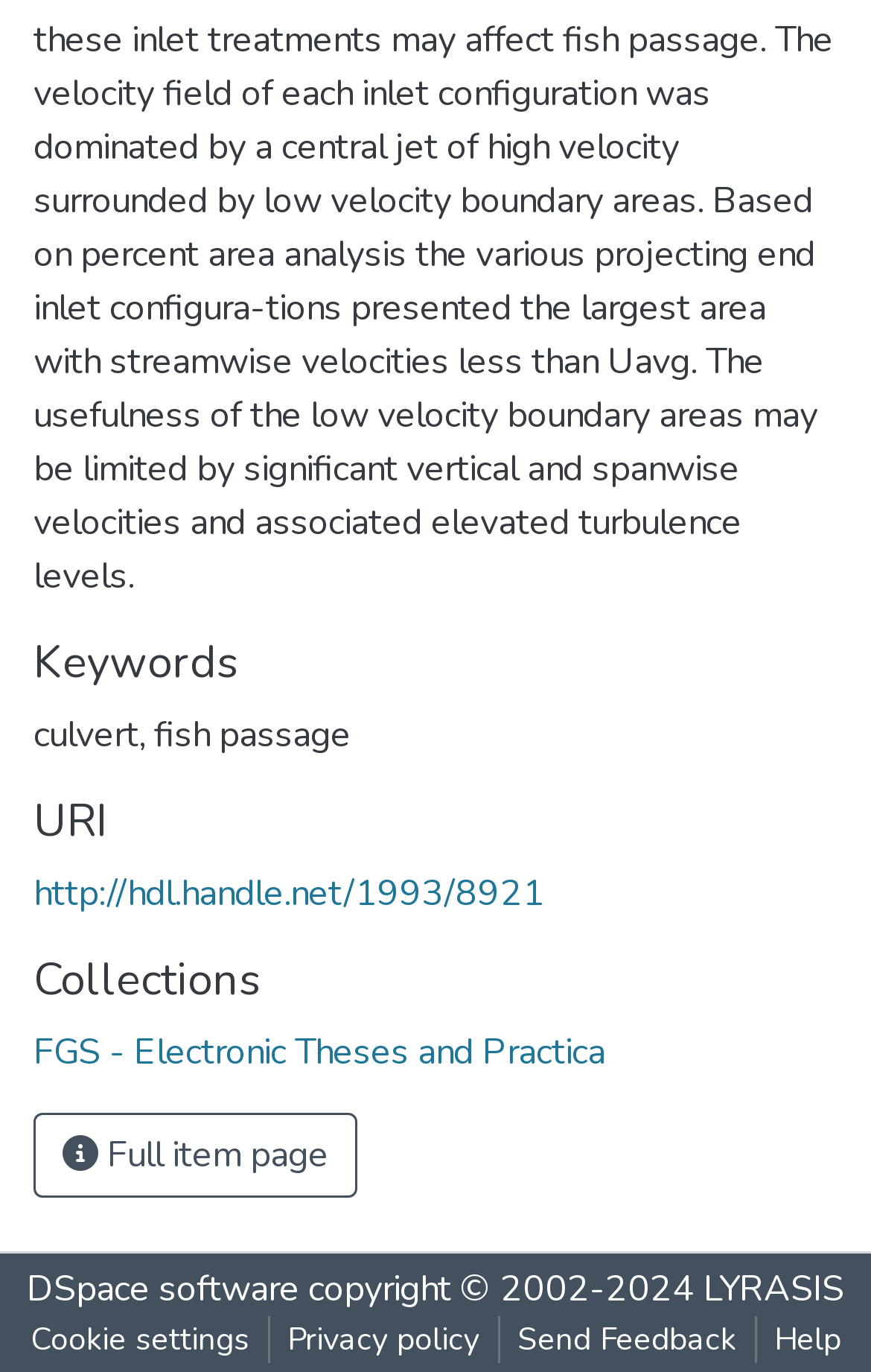Please identify the bounding box coordinates of the region to click in order to complete the task: "Visit URI". The coordinates must be four float numbers between 0 and 1, specified as [left, top, right, bottom].

[0.038, 0.633, 0.626, 0.669]